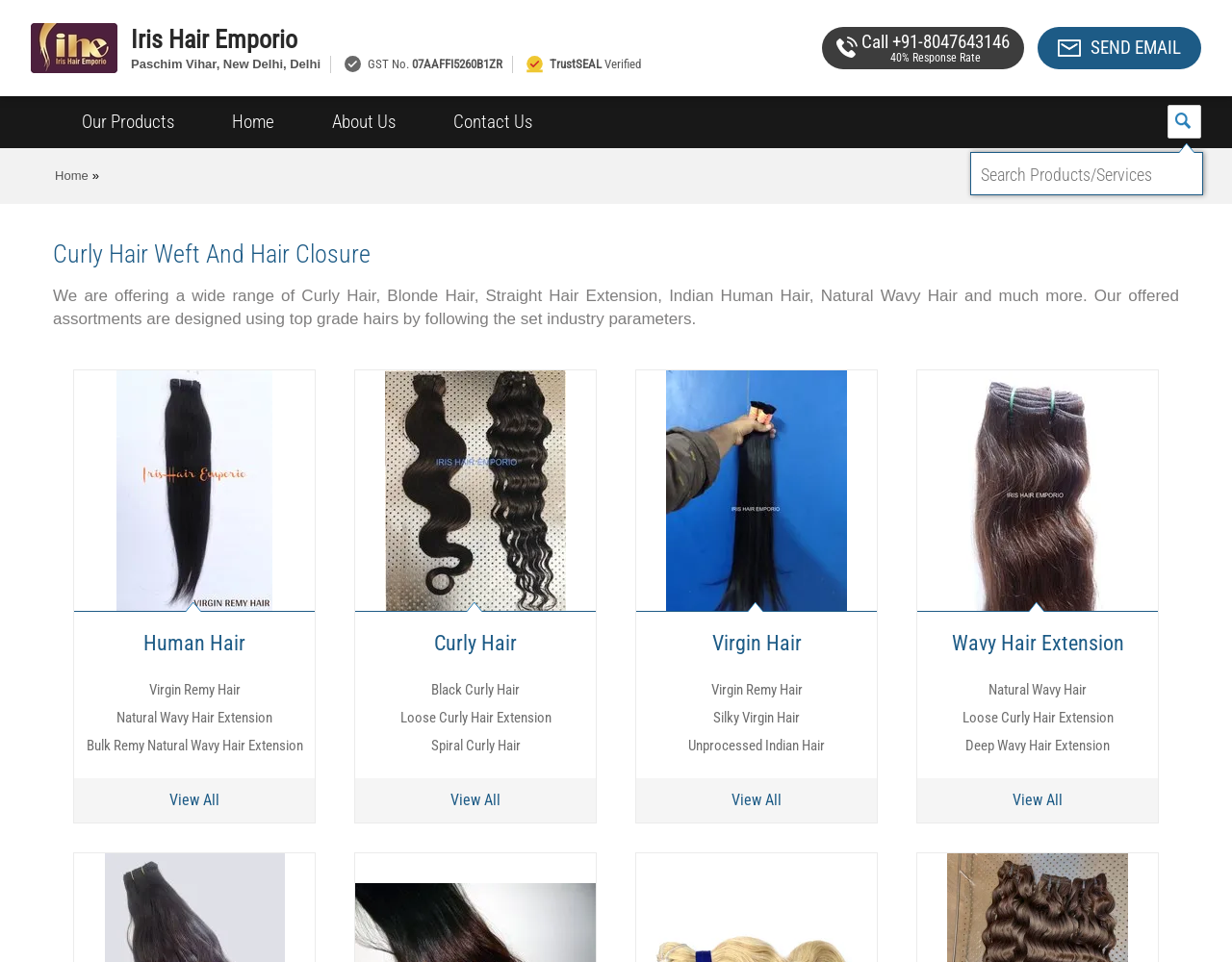Identify the bounding box coordinates of the specific part of the webpage to click to complete this instruction: "Contact the company".

[0.885, 0.038, 0.959, 0.061]